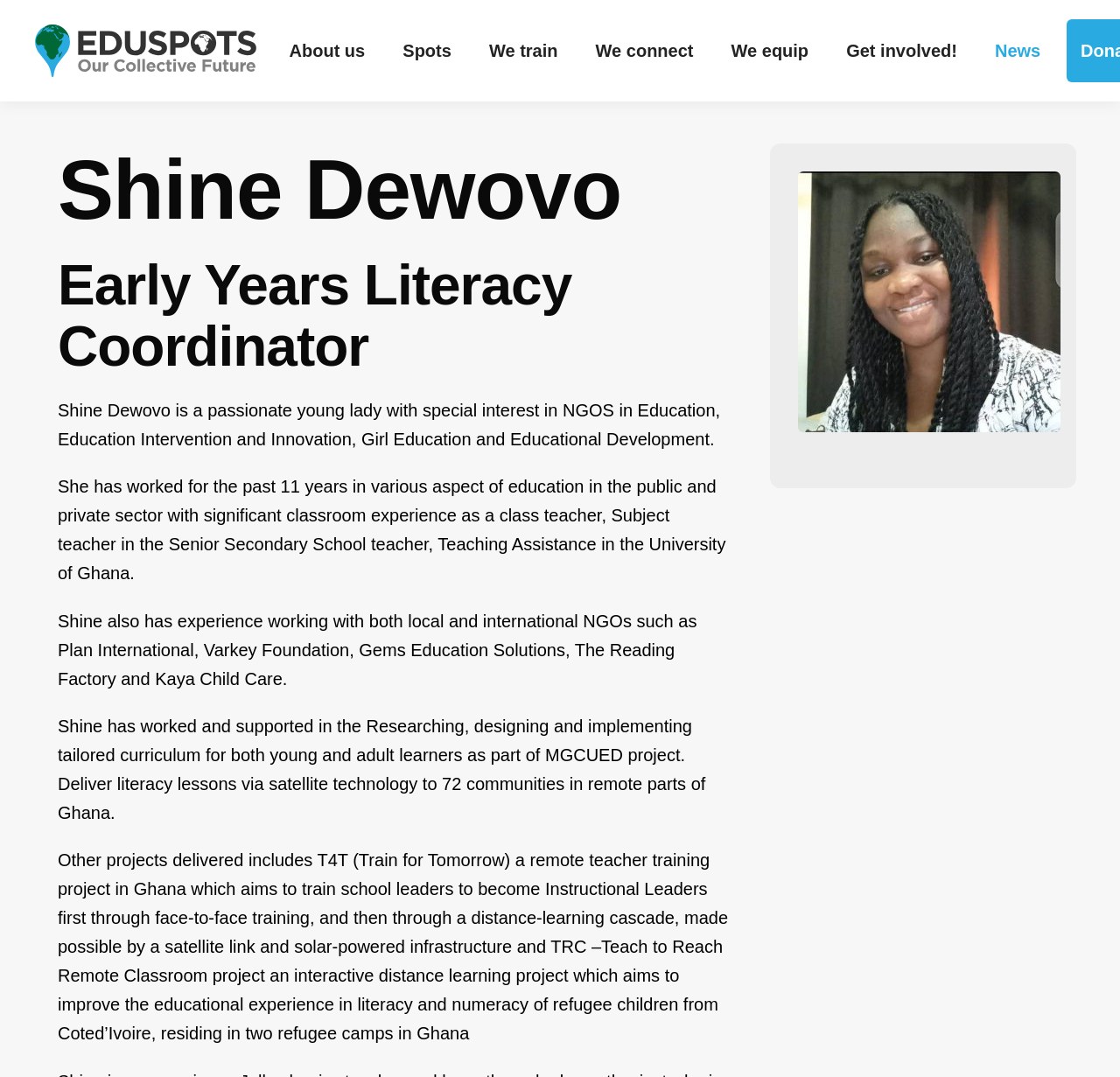Consider the image and give a detailed and elaborate answer to the question: 
How many years of experience does Shine Dewovo have?

According to the webpage, Shine Dewovo has worked for the past 11 years in various aspects of education, as mentioned in the StaticText element.